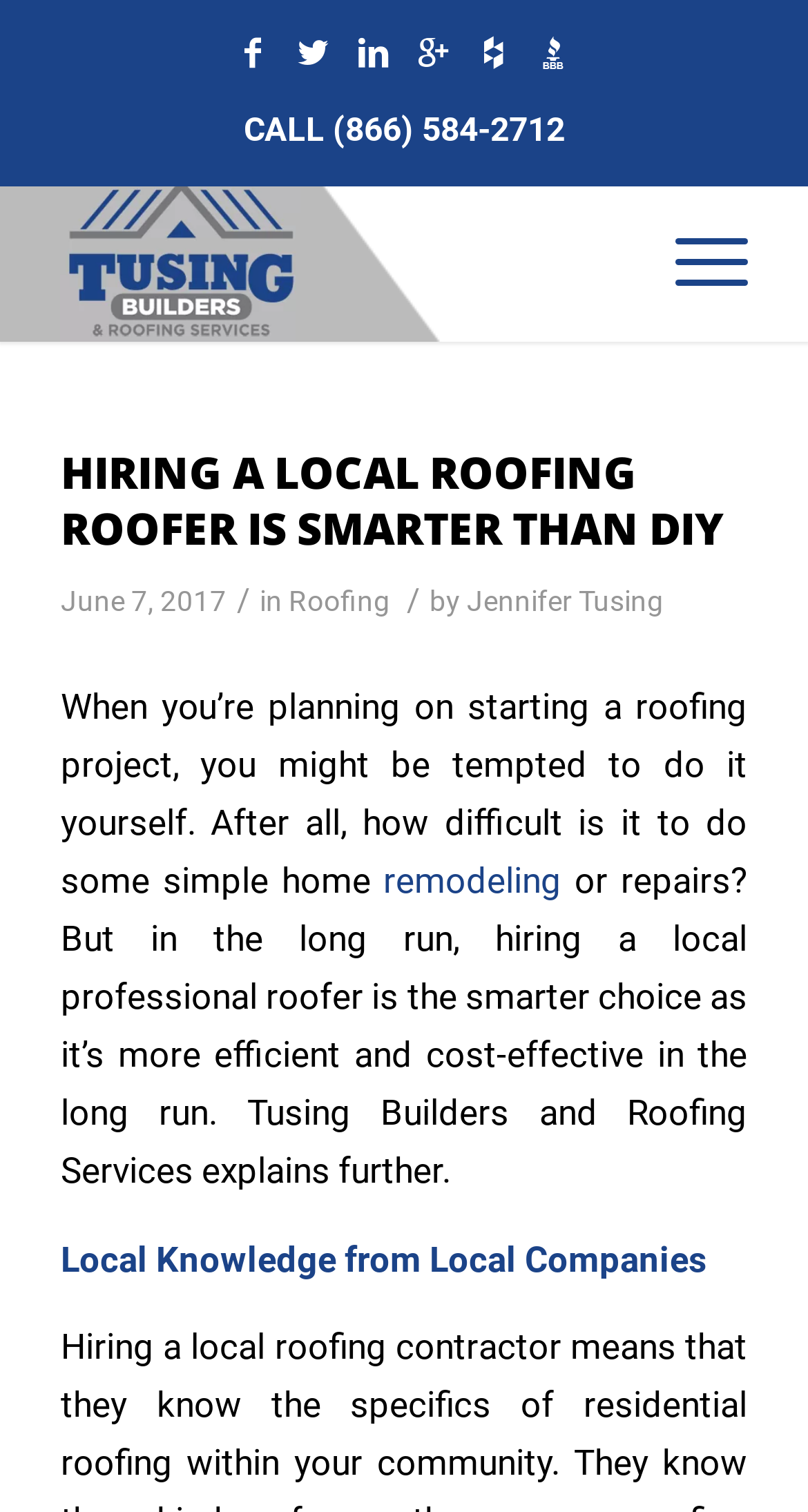Answer briefly with one word or phrase:
What is the topic of the article?

Roofing